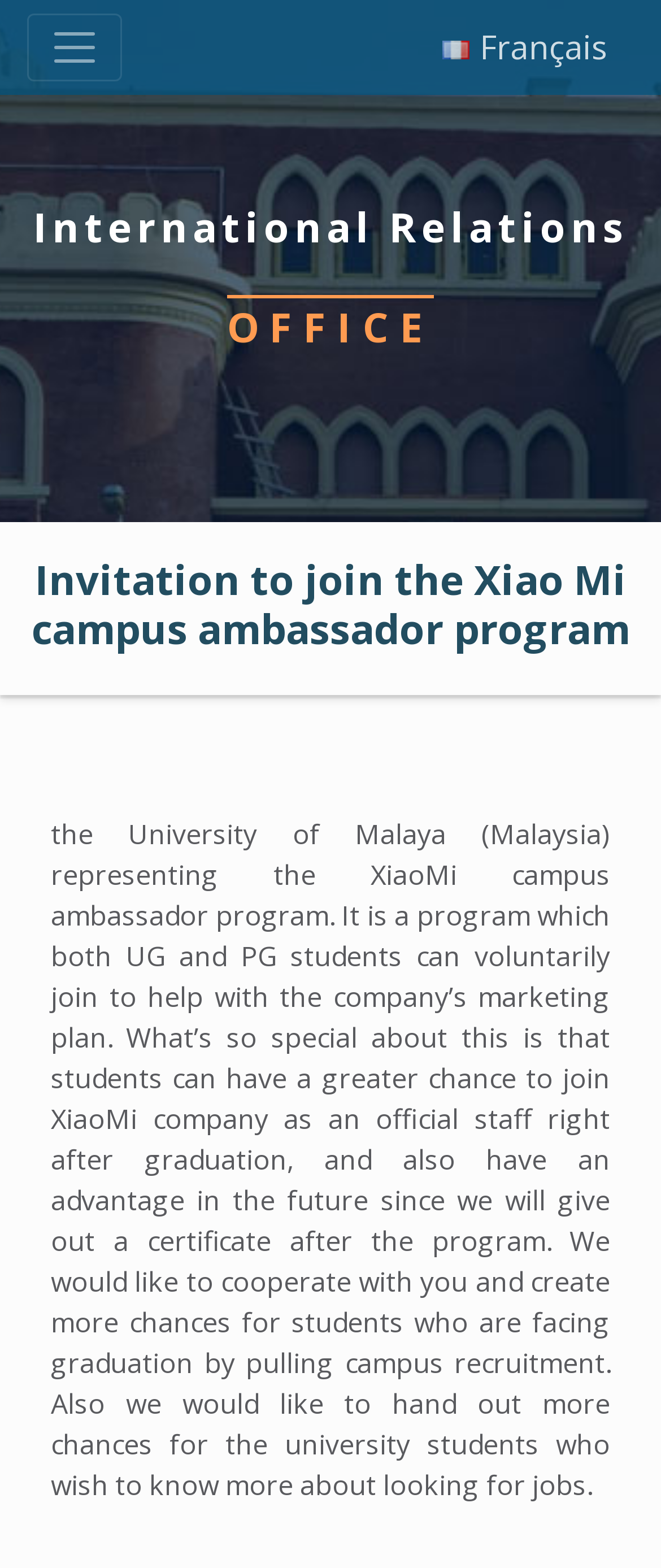What is the program mentioned in the webpage?
Provide a detailed answer to the question using information from the image.

The webpage mentions a program called Xiao Mi campus ambassador program, which is a program that both UG and PG students can voluntarily join to help with the company's marketing plan.